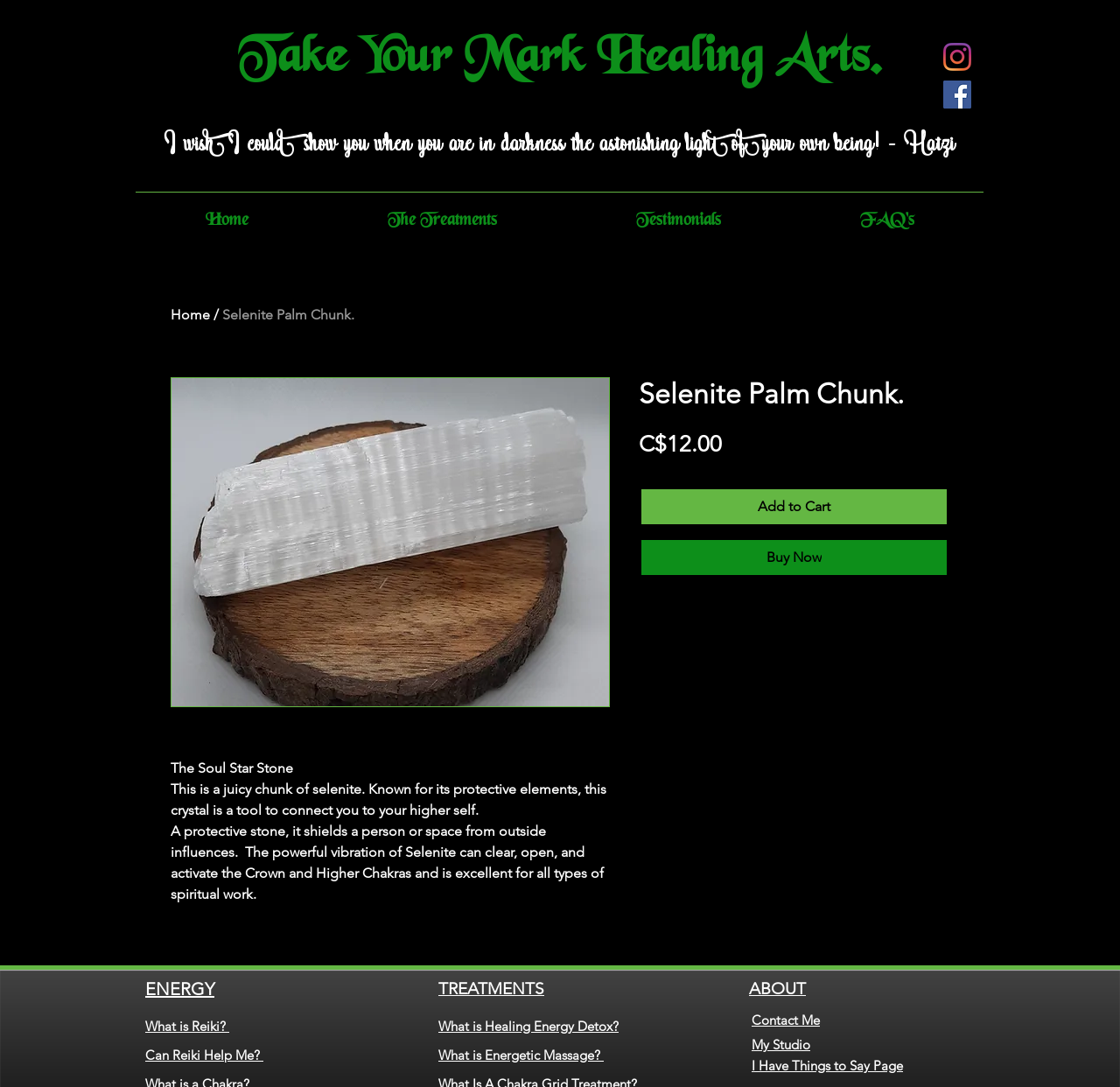Identify the bounding box coordinates of the area you need to click to perform the following instruction: "Add the Selenite Palm Chunk to Cart".

[0.57, 0.448, 0.848, 0.485]